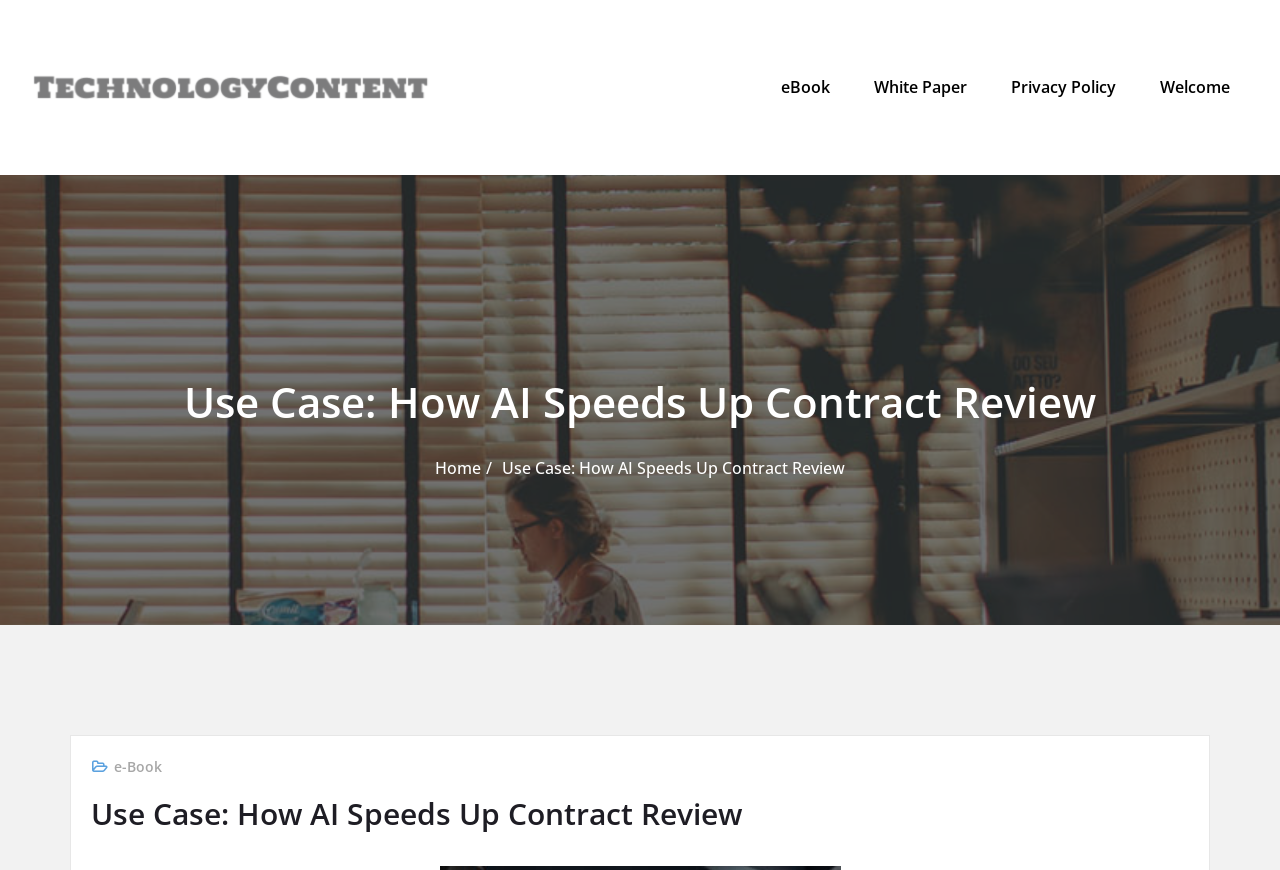Please answer the following question using a single word or phrase: 
How many links are in the top navigation bar?

5